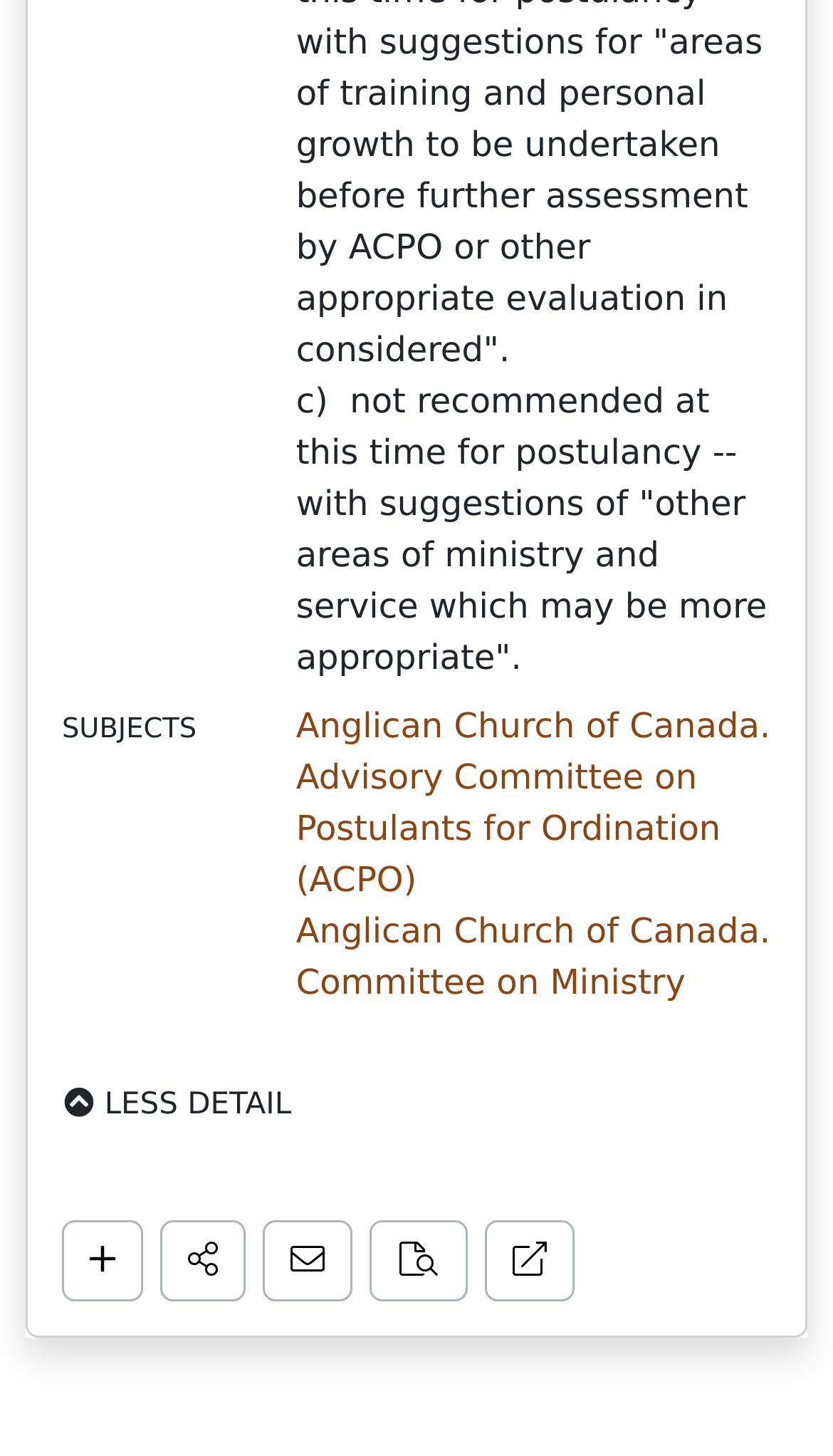Answer the question with a brief word or phrase:
How many links are there in the webpage?

5